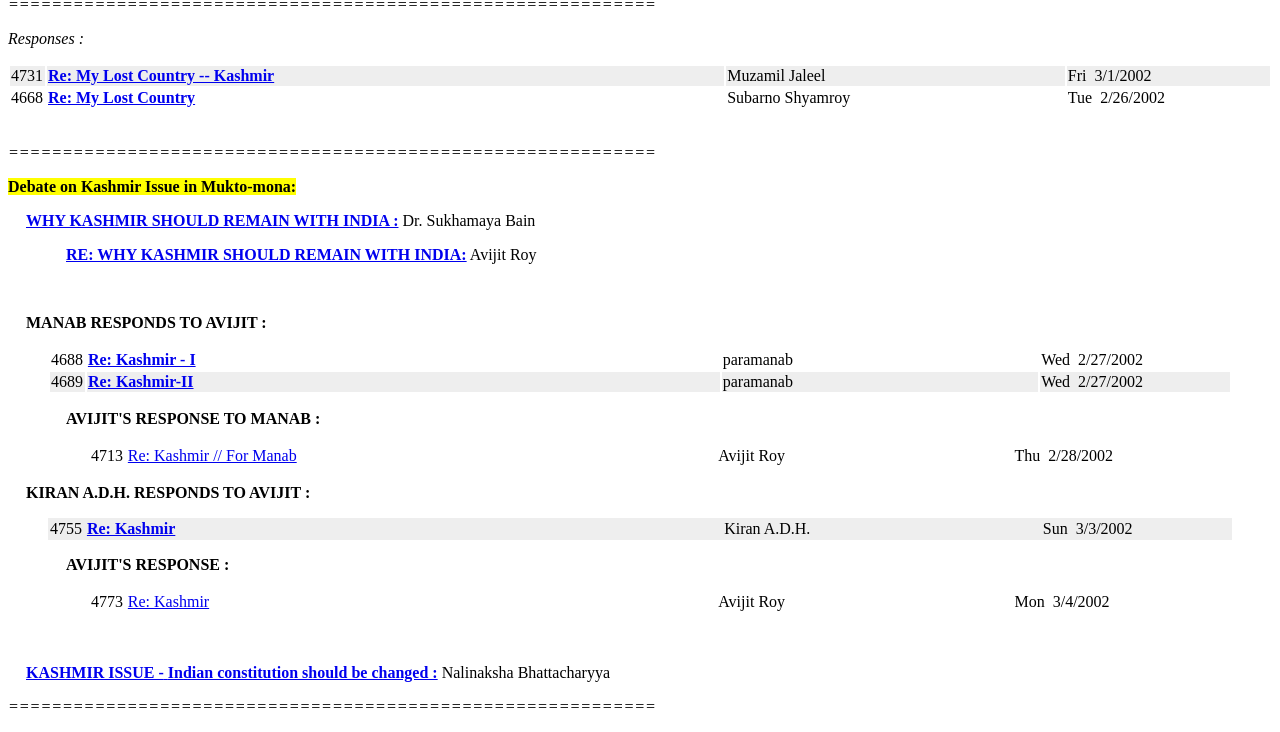What is the date of the post 'Re: My Lost Country -- Kashmir'?
Analyze the screenshot and provide a detailed answer to the question.

I found the post 'Re: My Lost Country -- Kashmir' in the webpage content, and its corresponding date is mentioned as 'Fri 3/1/2002'.